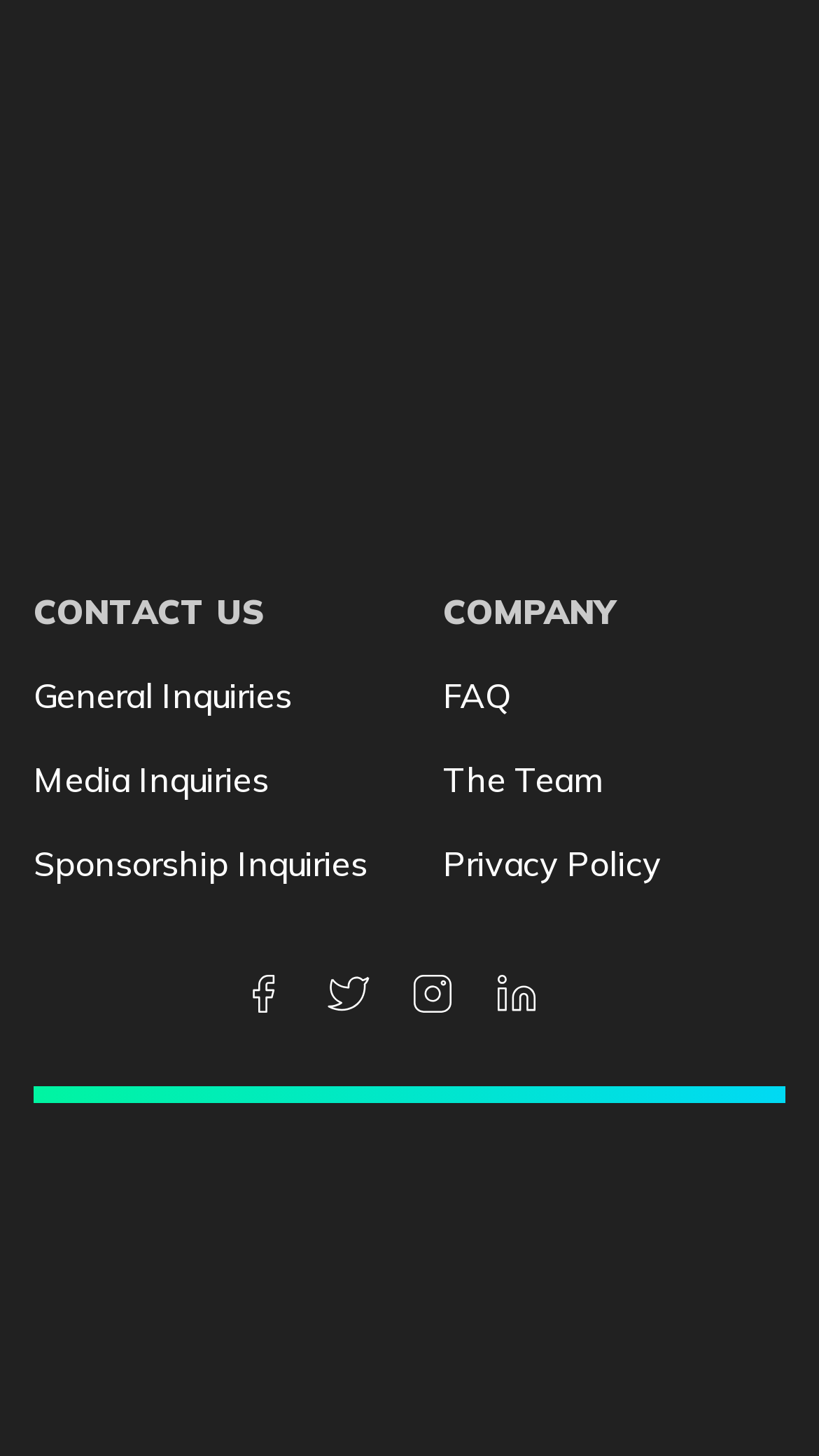Locate the bounding box coordinates of the element that needs to be clicked to carry out the instruction: "Open the 'linkedin' social media page". The coordinates should be given as four float numbers ranging from 0 to 1, i.e., [left, top, right, bottom].

[0.599, 0.663, 0.66, 0.7]